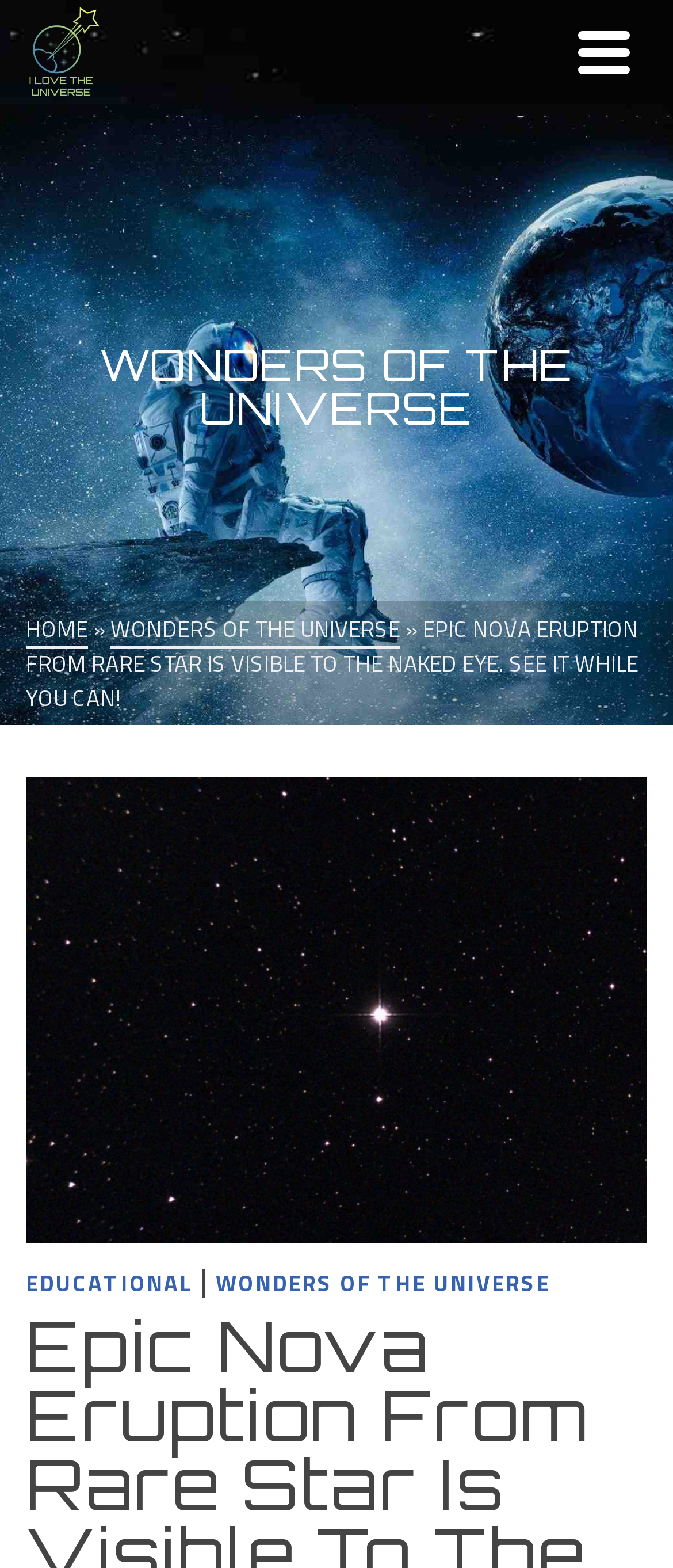What is the layout of the webpage?
Look at the image and respond with a single word or a short phrase.

Header, navigation, content